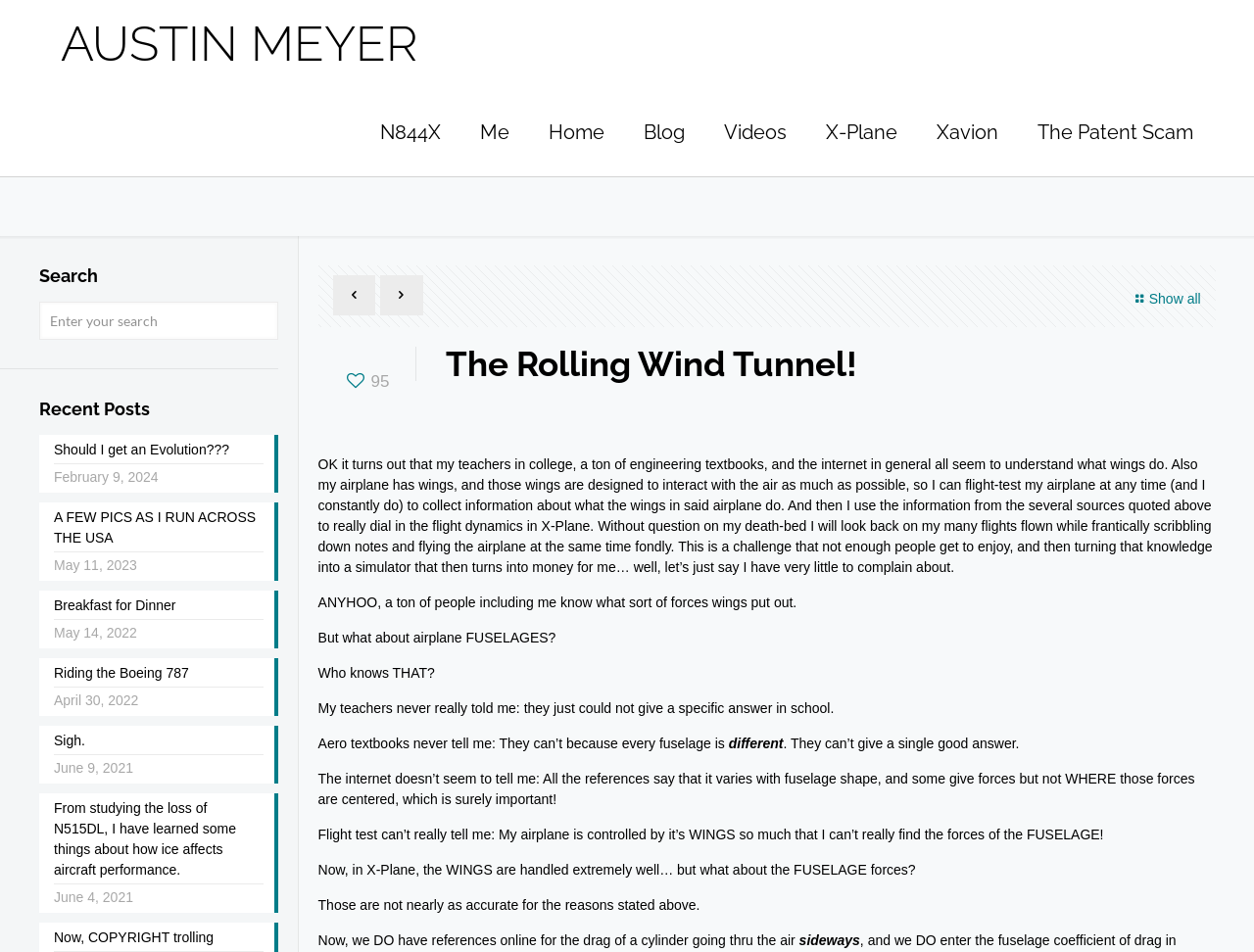Locate the bounding box coordinates of the clickable area needed to fulfill the instruction: "Click on the 'Blog' link".

[0.497, 0.093, 0.562, 0.185]